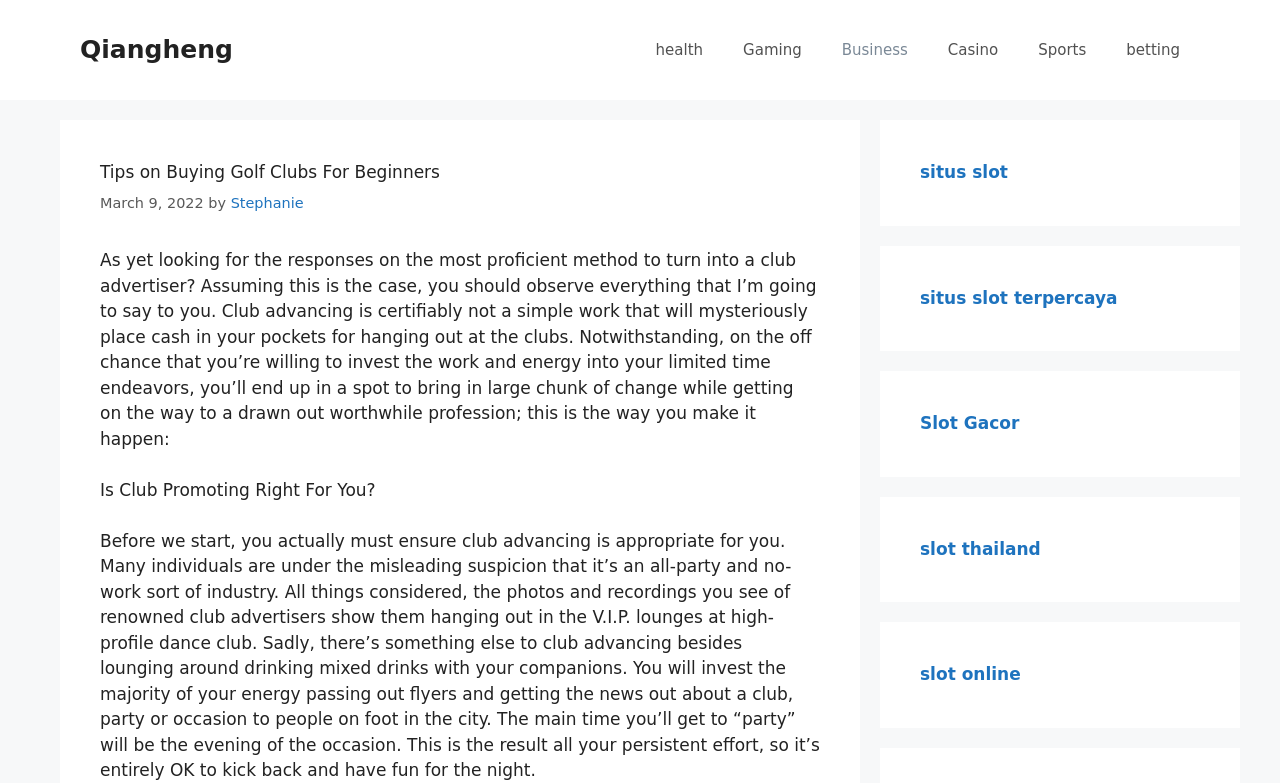Identify the bounding box coordinates of the part that should be clicked to carry out this instruction: "Read the article by Stephanie".

[0.18, 0.249, 0.237, 0.269]